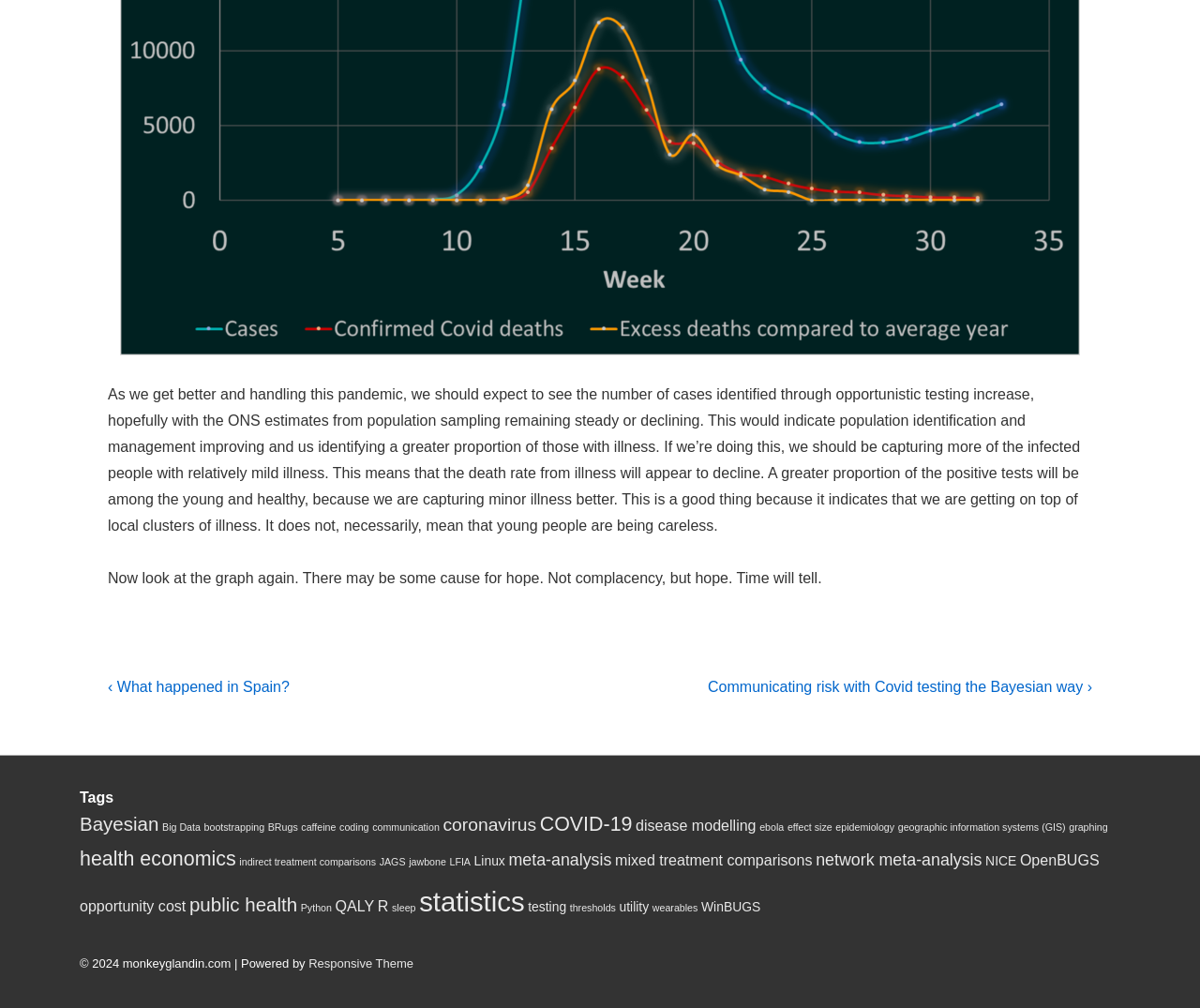Identify the bounding box coordinates for the element you need to click to achieve the following task: "Click on the 'Previous Post is ‹ What happened in Spain?' link". The coordinates must be four float values ranging from 0 to 1, formatted as [left, top, right, bottom].

[0.09, 0.673, 0.241, 0.689]